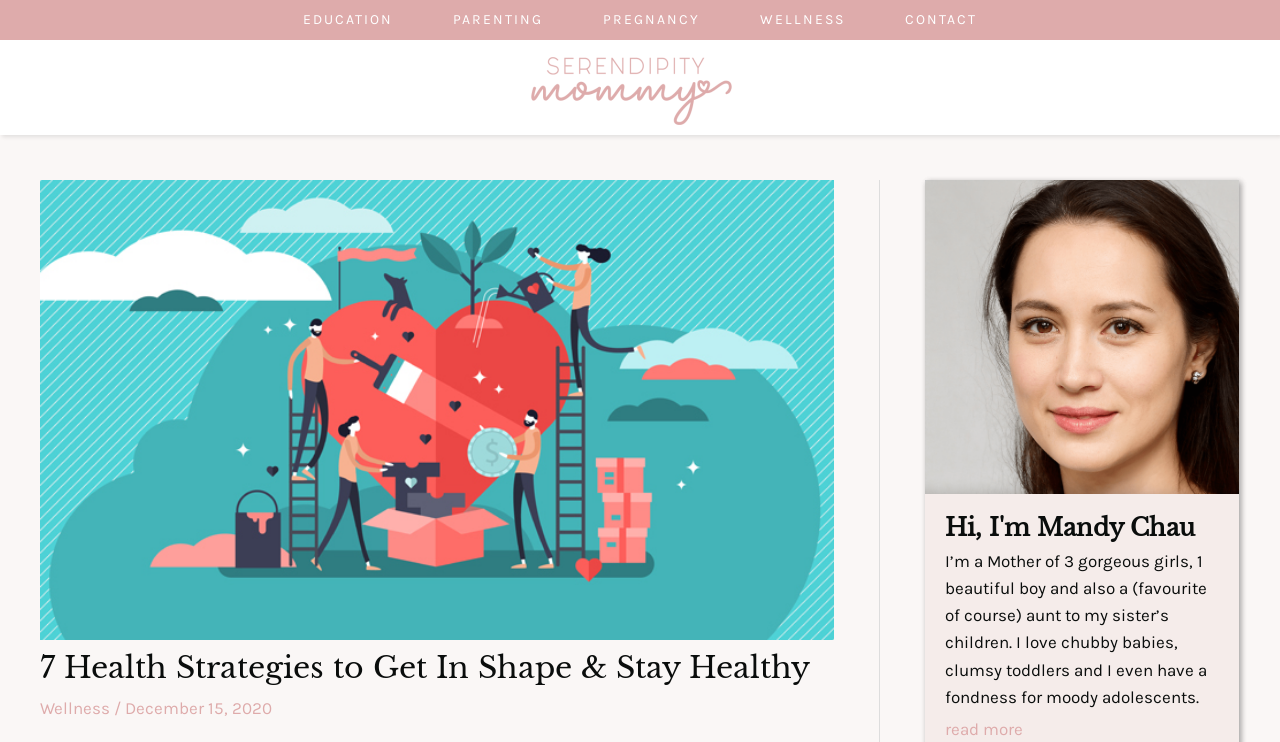Construct a comprehensive description capturing every detail on the webpage.

The webpage is about health and wellness, specifically focusing on strategies to get in shape and stay healthy. At the top of the page, there is a navigation menu with five links: "EDUCATION", "PARENTING", "PREGNANCY", "WELLNESS", and "CONTACT". Below the navigation menu, there is a link to "Serendipity Mommy" with an accompanying image of the same name.

The main content of the page is divided into two sections. On the left side, there is a header section with a heading that reads "7 Health Strategies to Get In Shape & Stay Healthy". Below the heading, there is a link to "Wellness" followed by a slash and the date "December 15, 2020".

On the right side of the page, there is an image of a person, Mandy Chau, with a heading that introduces her as the author. Below the image, there is a paragraph of text that describes Mandy as a mother of three girls, one boy, and an aunt to her sister's children. The text also mentions her fondness for chubby babies, clumsy toddlers, and moody adolescents.

Overall, the webpage appears to be a personal blog or website focused on health, wellness, and parenting, with the author sharing her personal experiences and strategies for staying healthy.